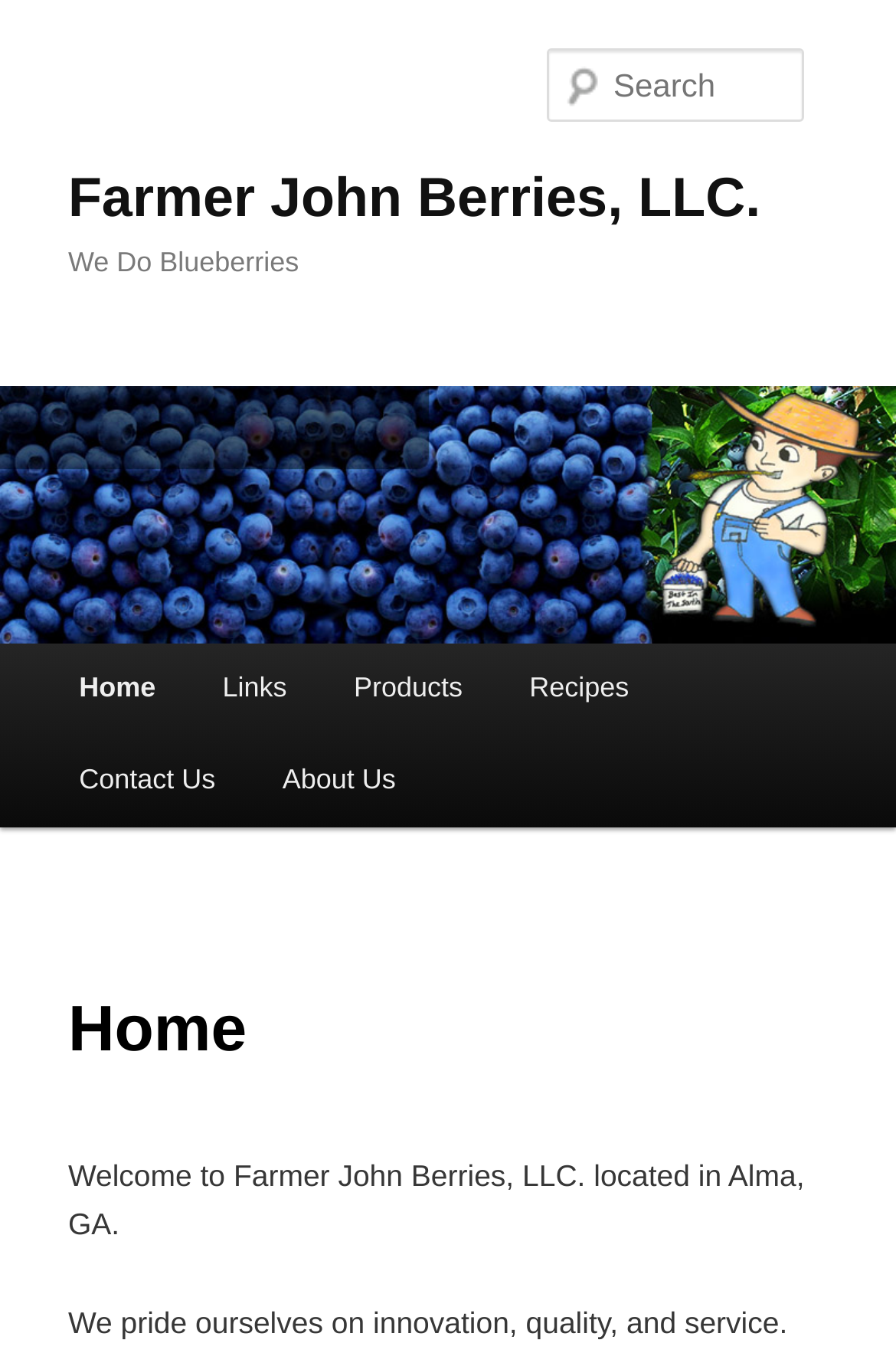How many main menu items are there?
Based on the image content, provide your answer in one word or a short phrase.

5